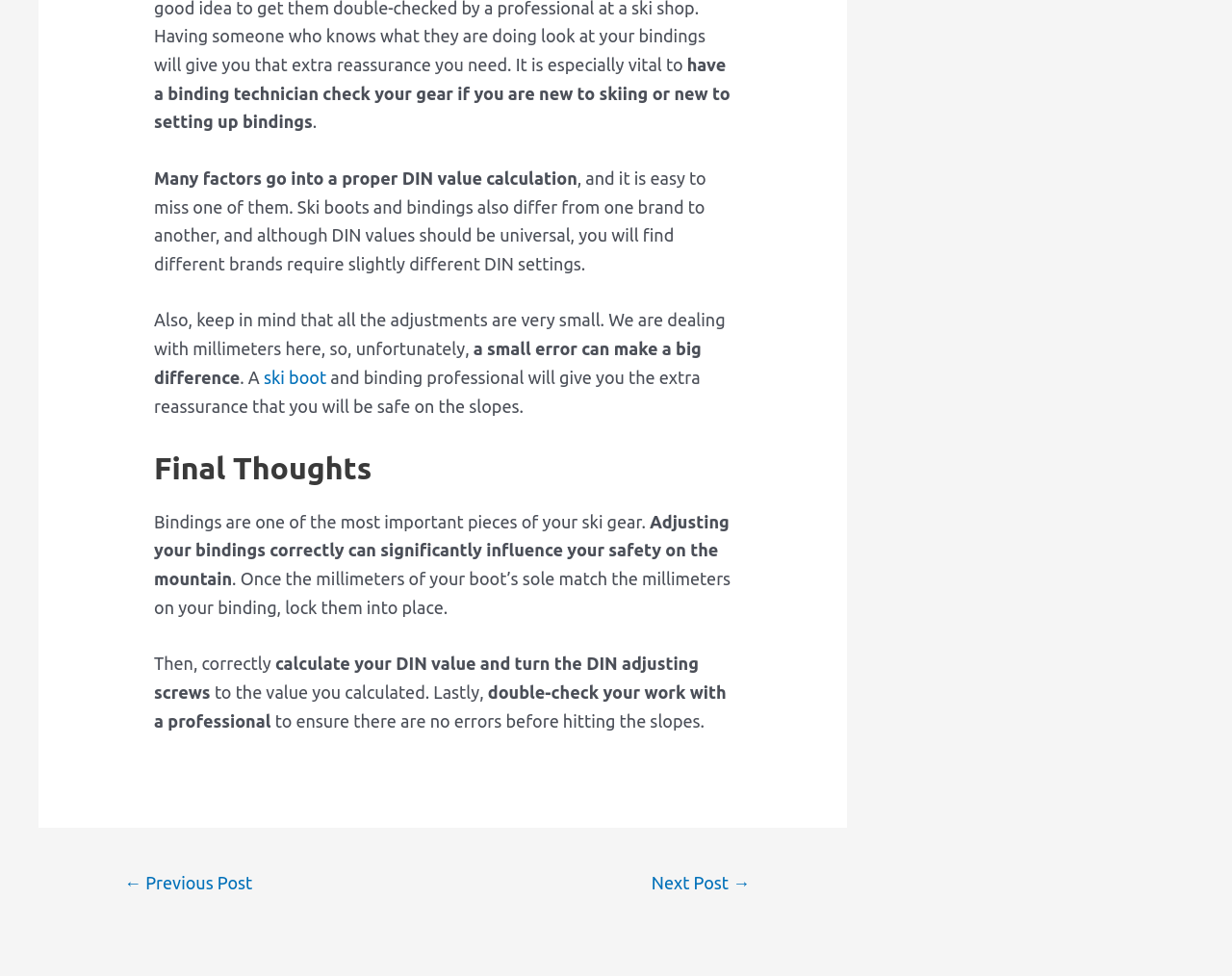Using the webpage screenshot, locate the HTML element that fits the following description and provide its bounding box: "Laundry Guide".

None